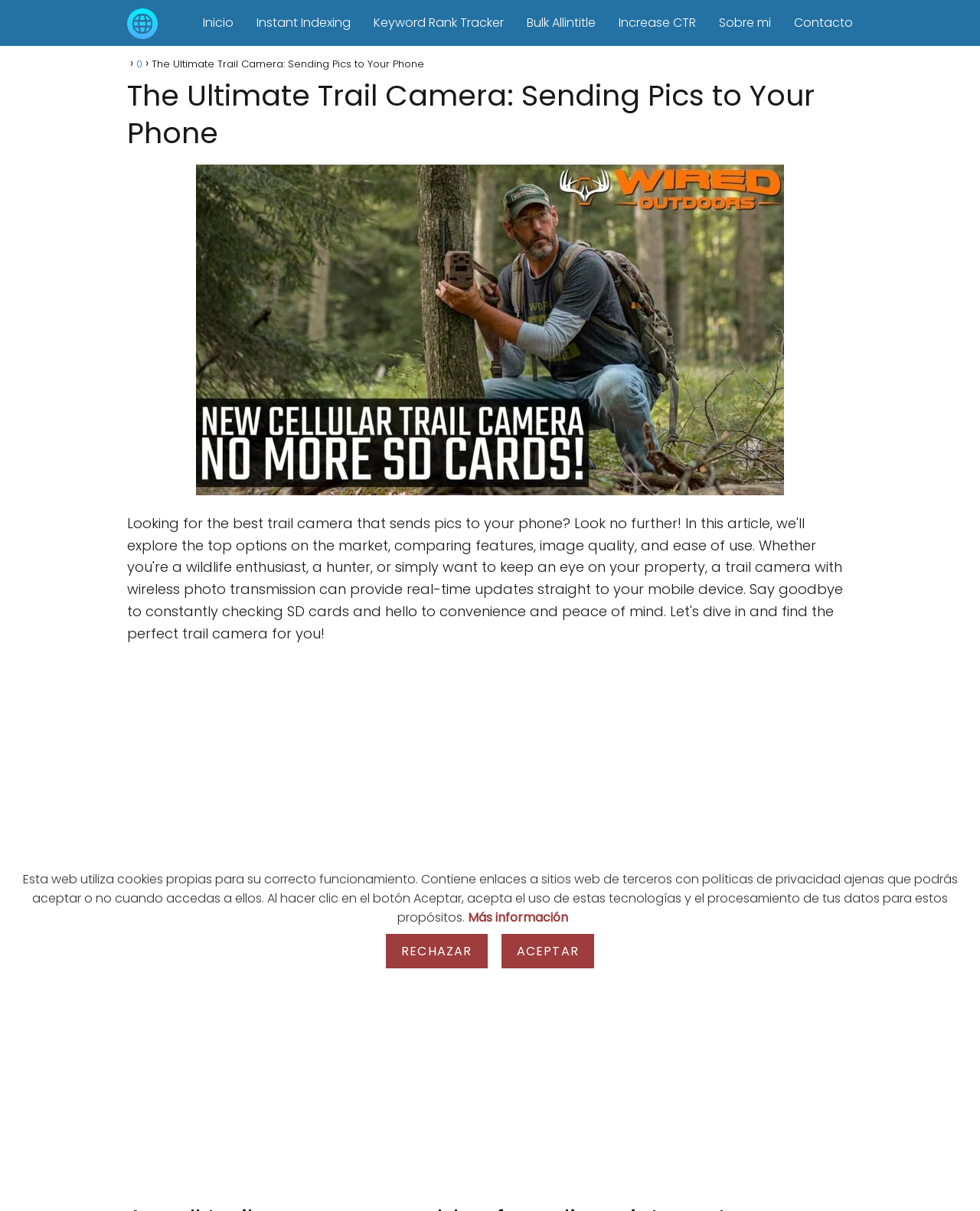Extract the bounding box coordinates for the UI element described as: "Keyword Rank Tracker".

[0.381, 0.011, 0.514, 0.026]